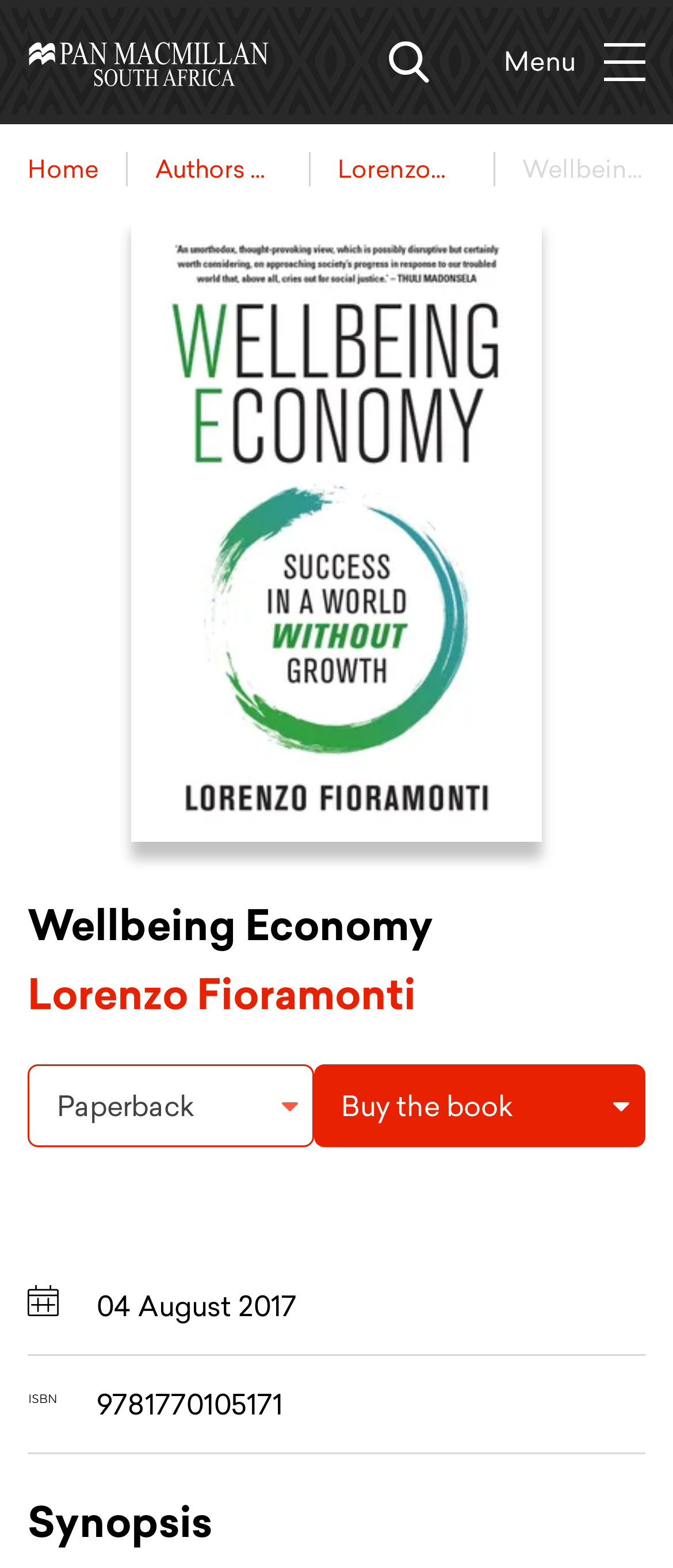Respond with a single word or phrase to the following question: What is the section title above the book description?

Synopsis